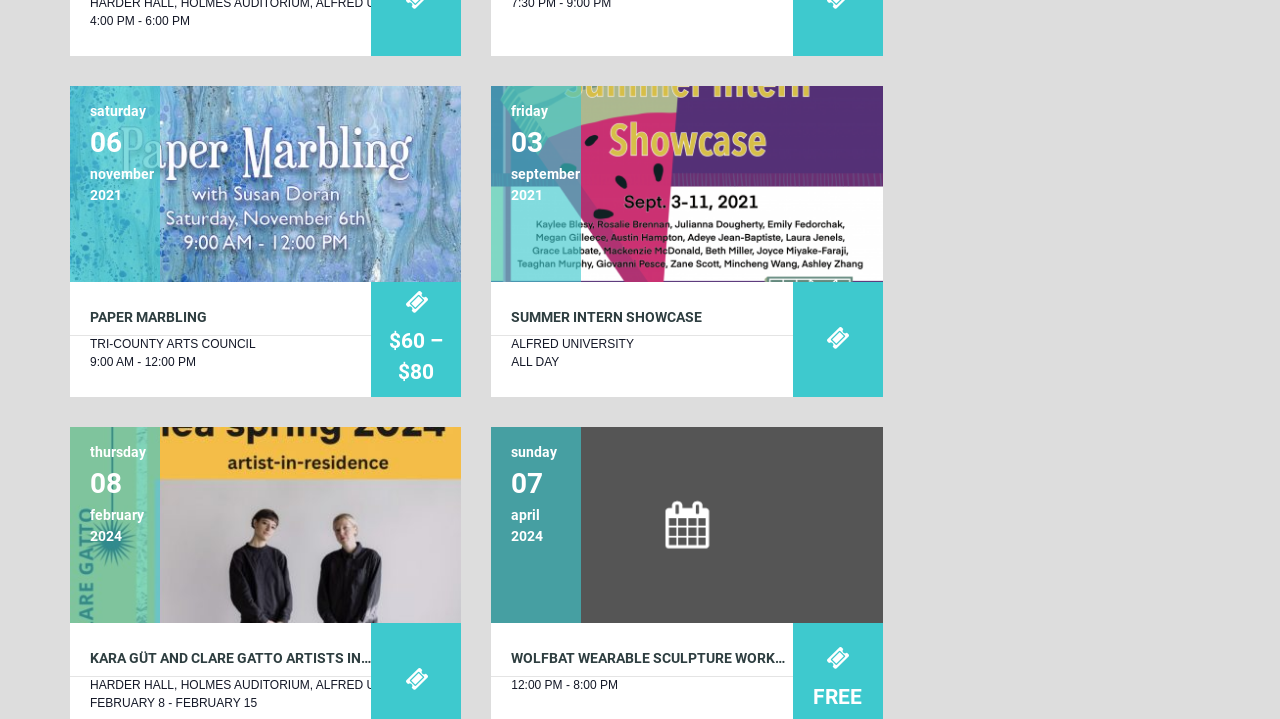Please identify the bounding box coordinates of the element I should click to complete this instruction: 'View Summer Intern Showcase'. The coordinates should be given as four float numbers between 0 and 1, like this: [left, top, right, bottom].

[0.384, 0.12, 0.689, 0.392]